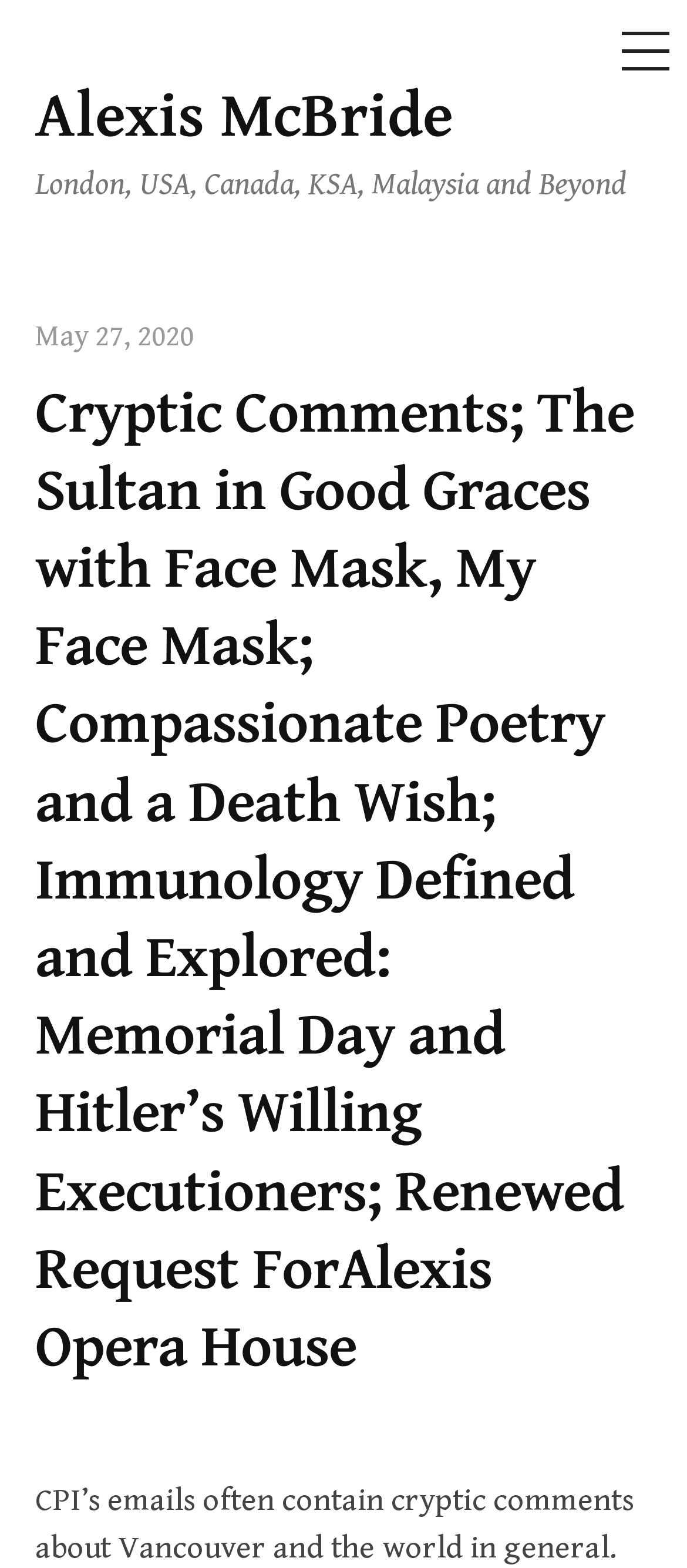What is CPI's email about?
Answer the question with a single word or phrase derived from the image.

Cryptic comments about Vancouver and the world